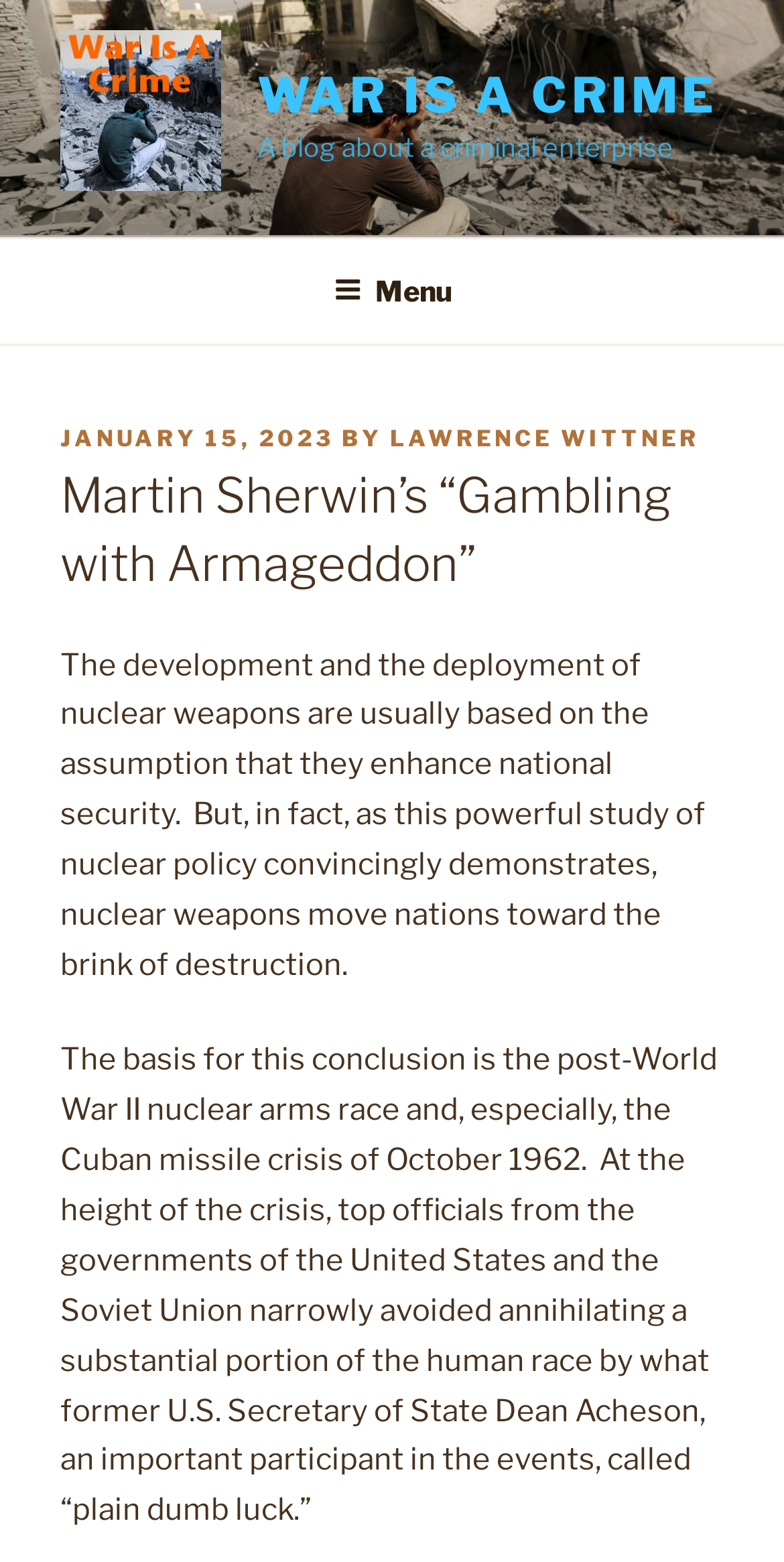Provide the bounding box coordinates for the UI element that is described as: "January 15, 2023".

[0.077, 0.272, 0.426, 0.29]